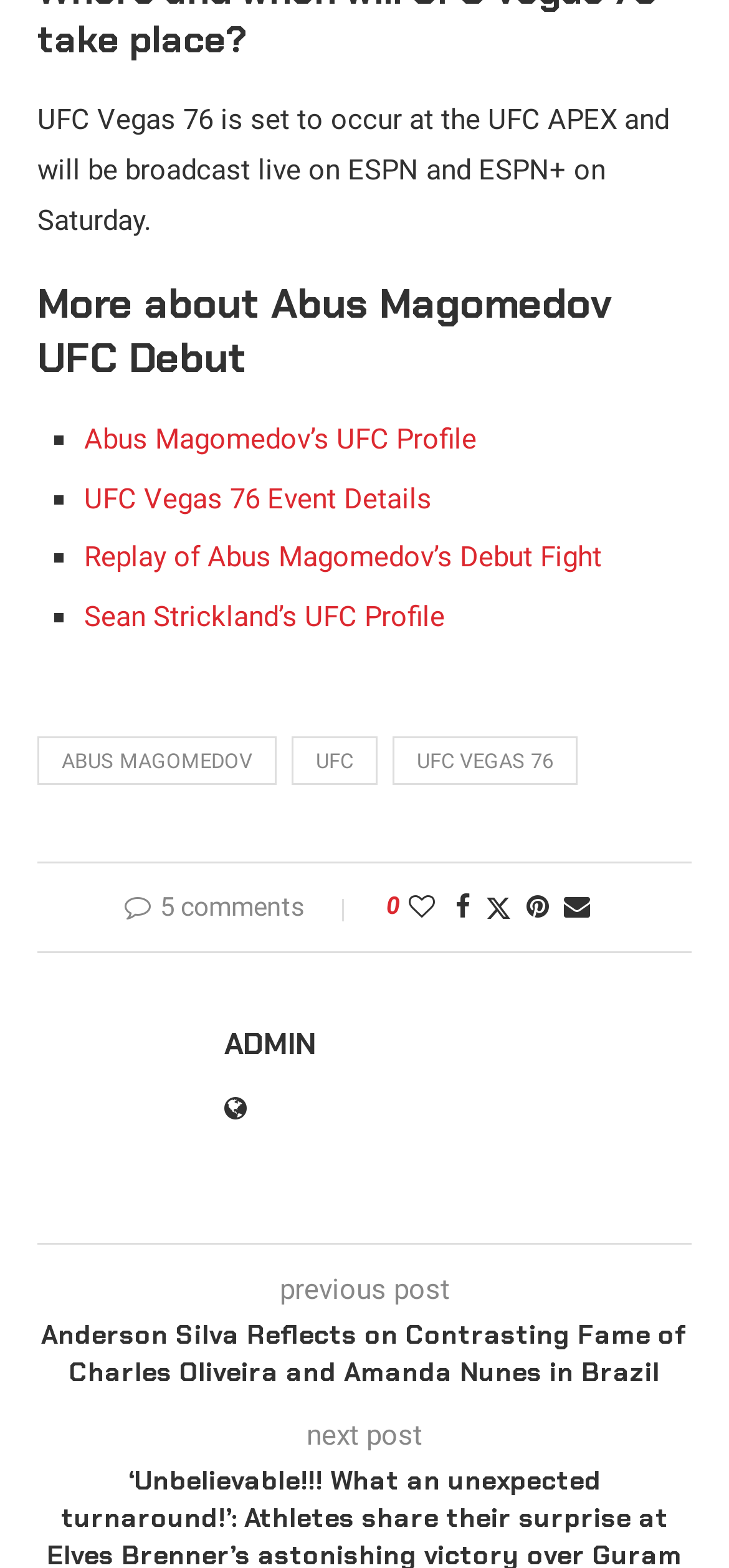How many comments are there on the post?
Utilize the information in the image to give a detailed answer to the question.

The webpage shows '5 comments' as the number of comments on the post, which is obtained from the StaticText element with ID 316.